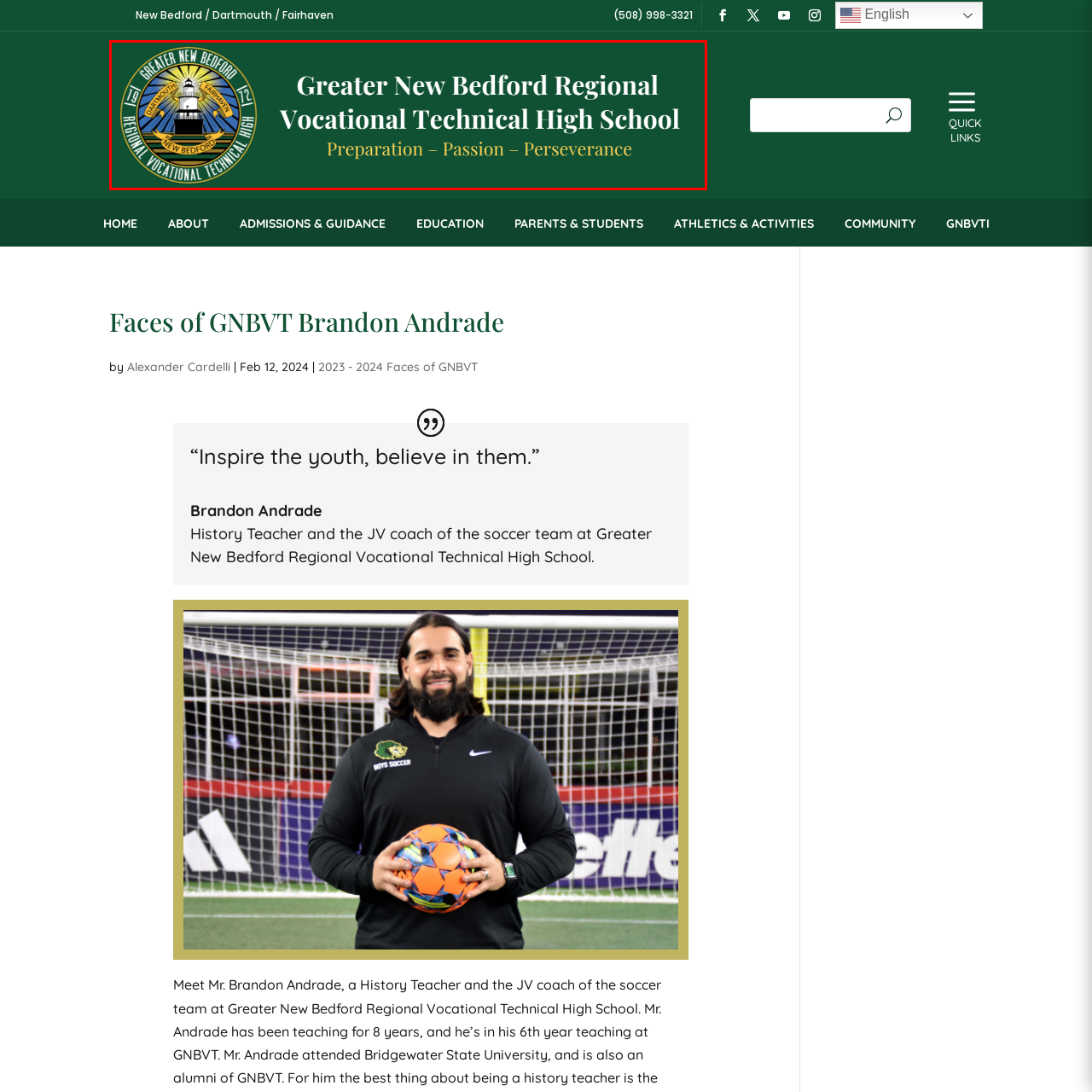What is the school's motto?
Observe the image inside the red bounding box and answer the question using only one word or a short phrase.

Preparation - Passion - Perseverance